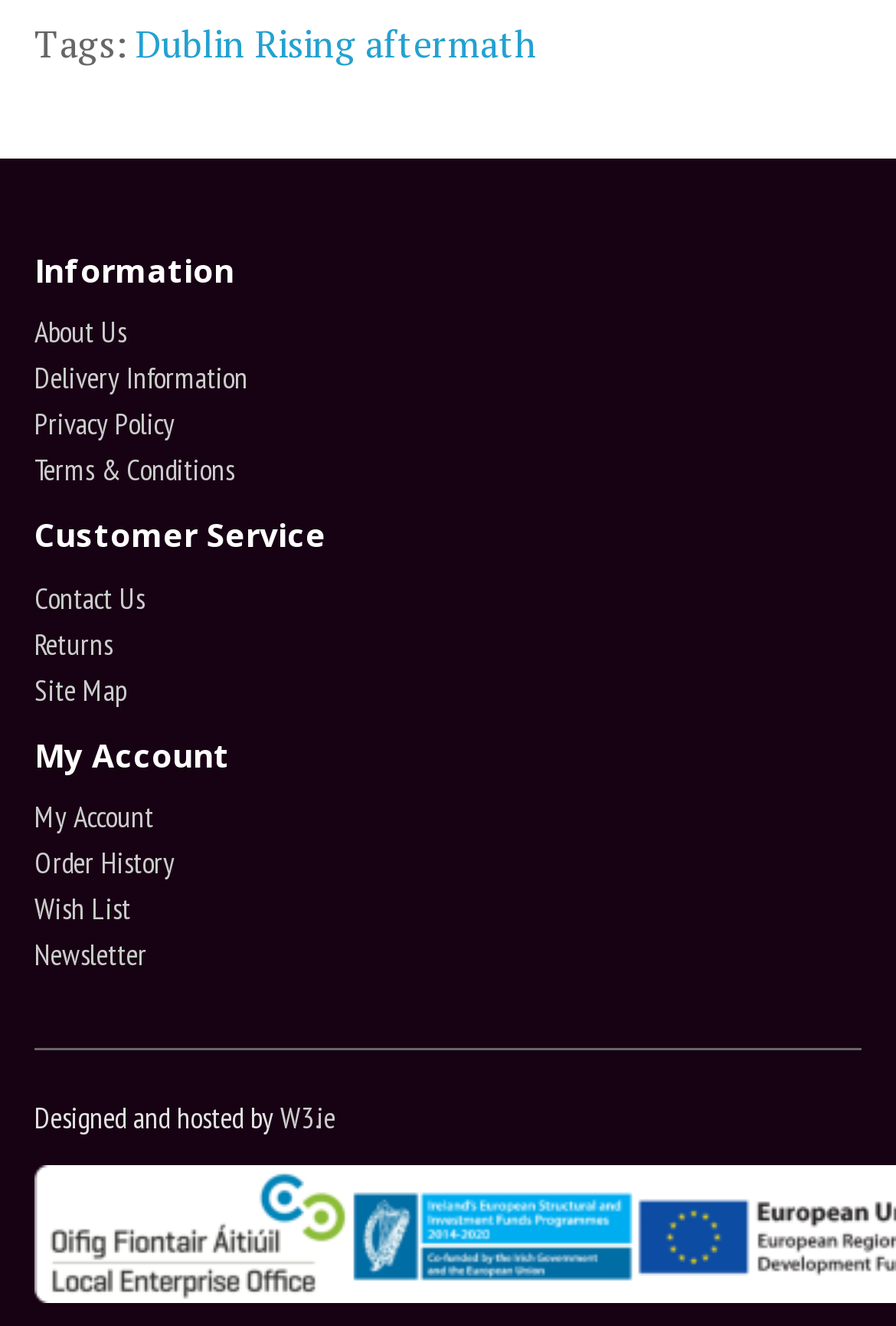Predict the bounding box of the UI element that fits this description: "Dublin Rising aftermath".

[0.151, 0.014, 0.597, 0.052]